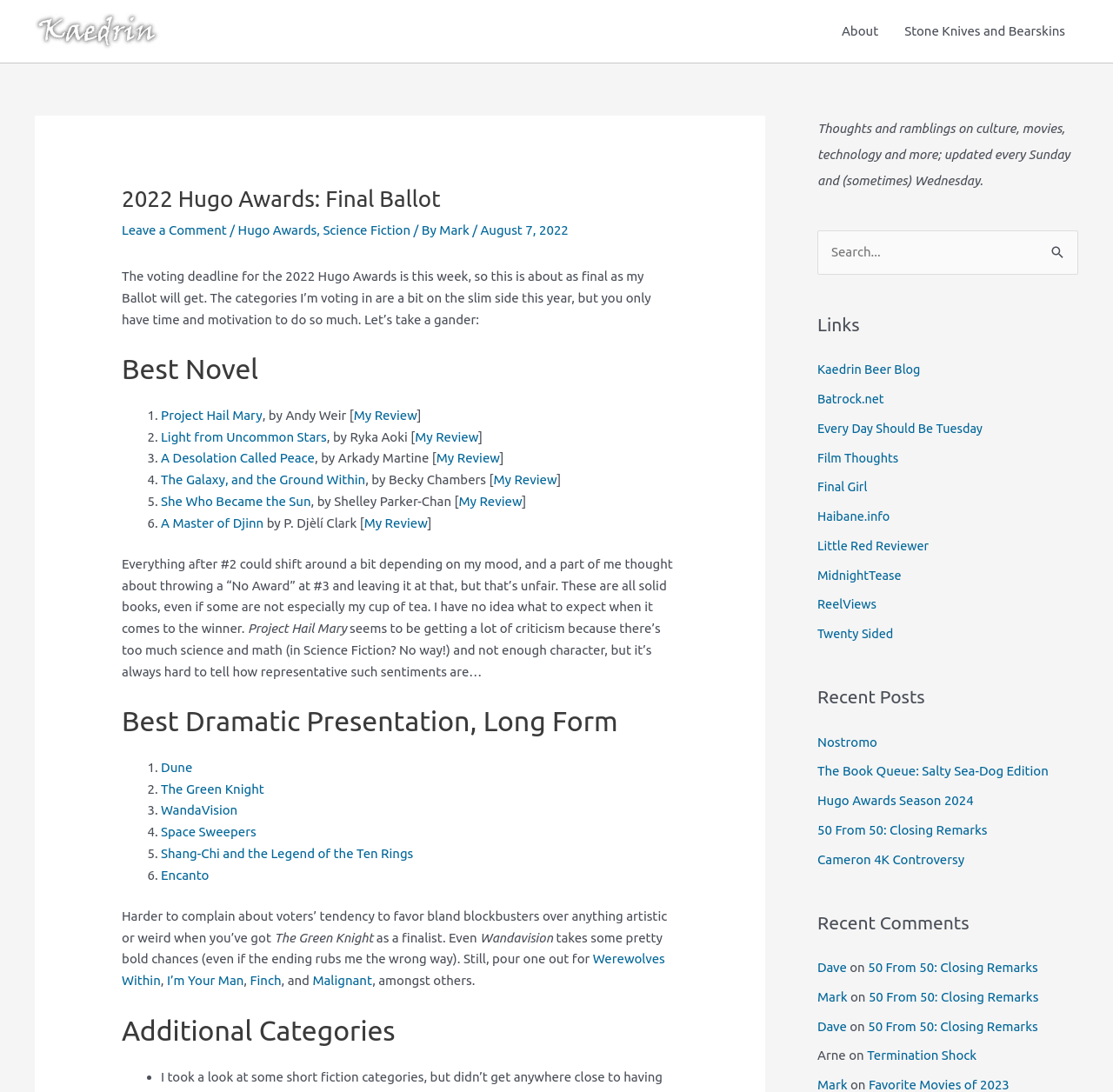Give a detailed account of the webpage, highlighting key information.

This webpage is a blog post about the author's voting choices for the 2022 Hugo Awards, specifically focusing on the Best Novel and Best Dramatic Presentation, Long Form categories. At the top of the page, there is a navigation menu with links to "About" and "Stone Knives and Bearskins". Below this, there is a header section with the title "2022 Hugo Awards: Final Ballot" and a link to "Leave a Comment". 

The main content of the page is divided into sections, each with a heading indicating the category being discussed. The first section is "Best Novel", which lists six books with their authors and includes links to the author's reviews of each book. The text discusses the author's thoughts on the books and their ranking.

The next section is "Best Dramatic Presentation, Long Form", which lists six movies and TV shows with links to each title. The text discusses the author's opinions on the nominees and mentions some other movies and TV shows that did not make the final ballot.

Below these sections, there is a heading "Additional Categories" with a single bullet point, but no further content.

On the right side of the page, there are three complementary sections. The top section contains a brief description of the blog, which is updated every Sunday and sometimes Wednesday. The middle section has a search box with a button to search the blog. The bottom section has a heading "Links" but no further content.

There is also a small image of "Kaedrin" at the top left of the page, which is a link to the blog's homepage.